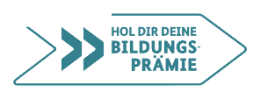What color is used in the design to make it visually appealing?
Answer the question based on the image using a single word or a brief phrase.

Teal